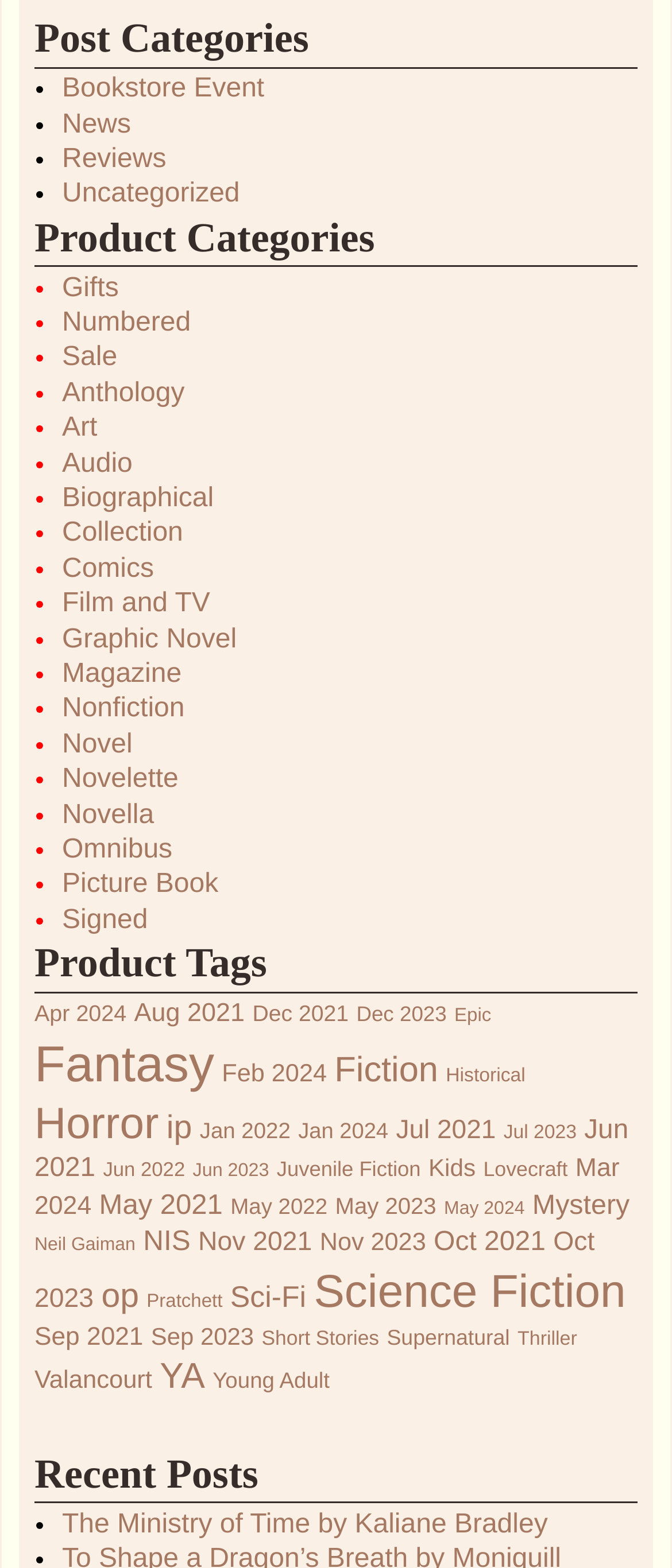How many links are there under the 'Product Categories' heading?
Using the image as a reference, answer the question with a short word or phrase.

14